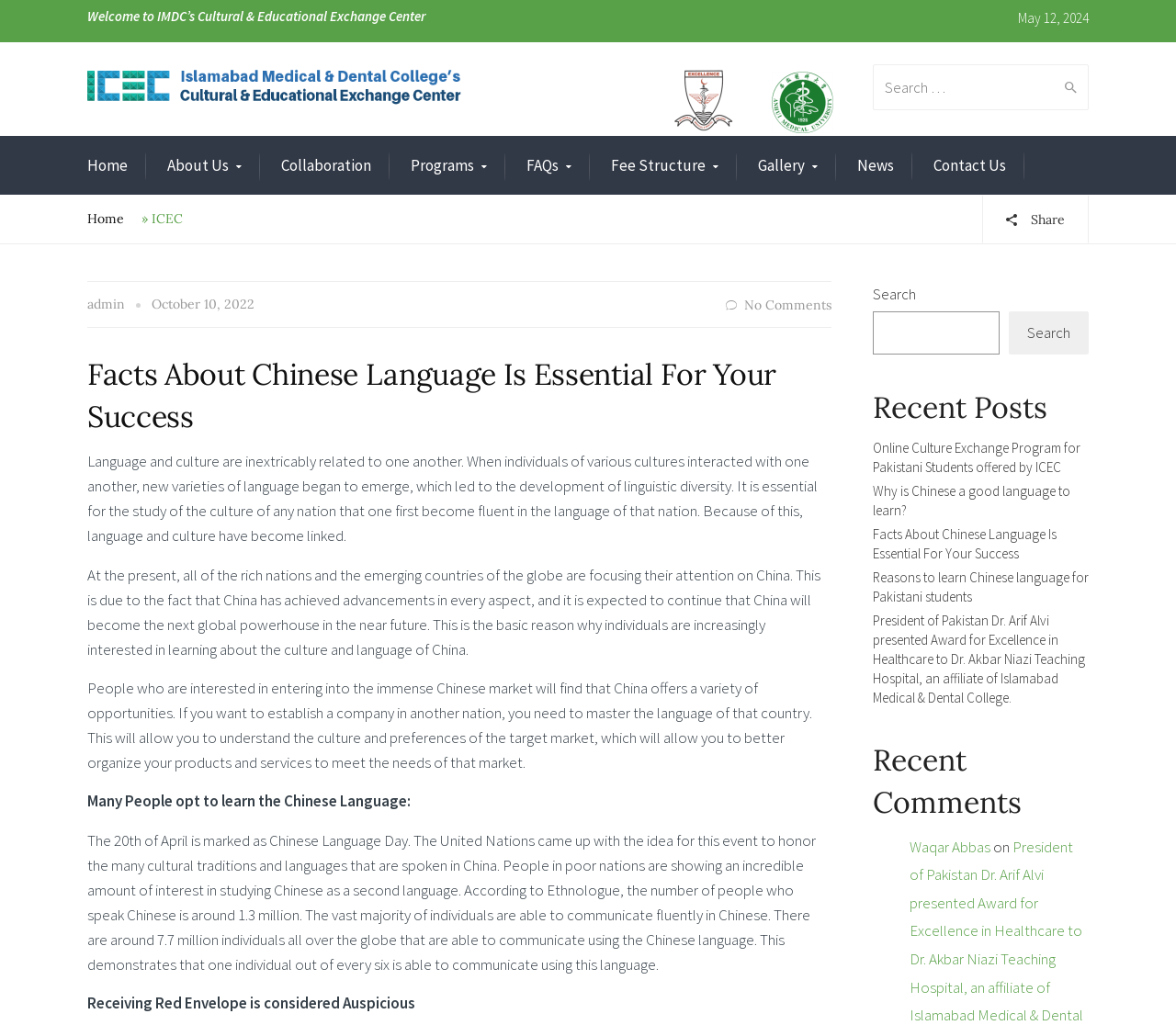Please give a succinct answer to the question in one word or phrase:
How many comments are listed?

1